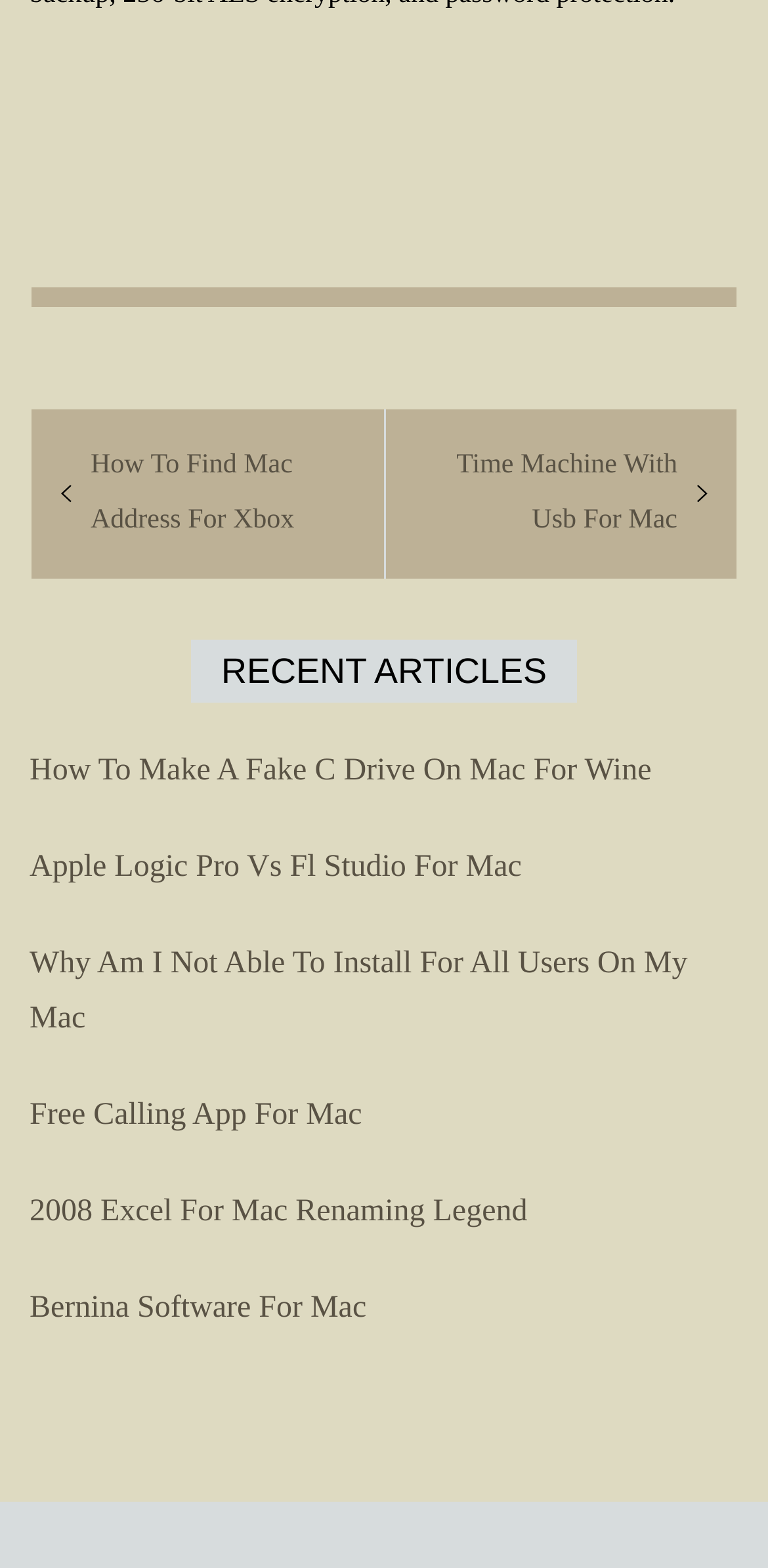Mark the bounding box of the element that matches the following description: "Free Calling App For Mac".

[0.038, 0.7, 0.471, 0.722]